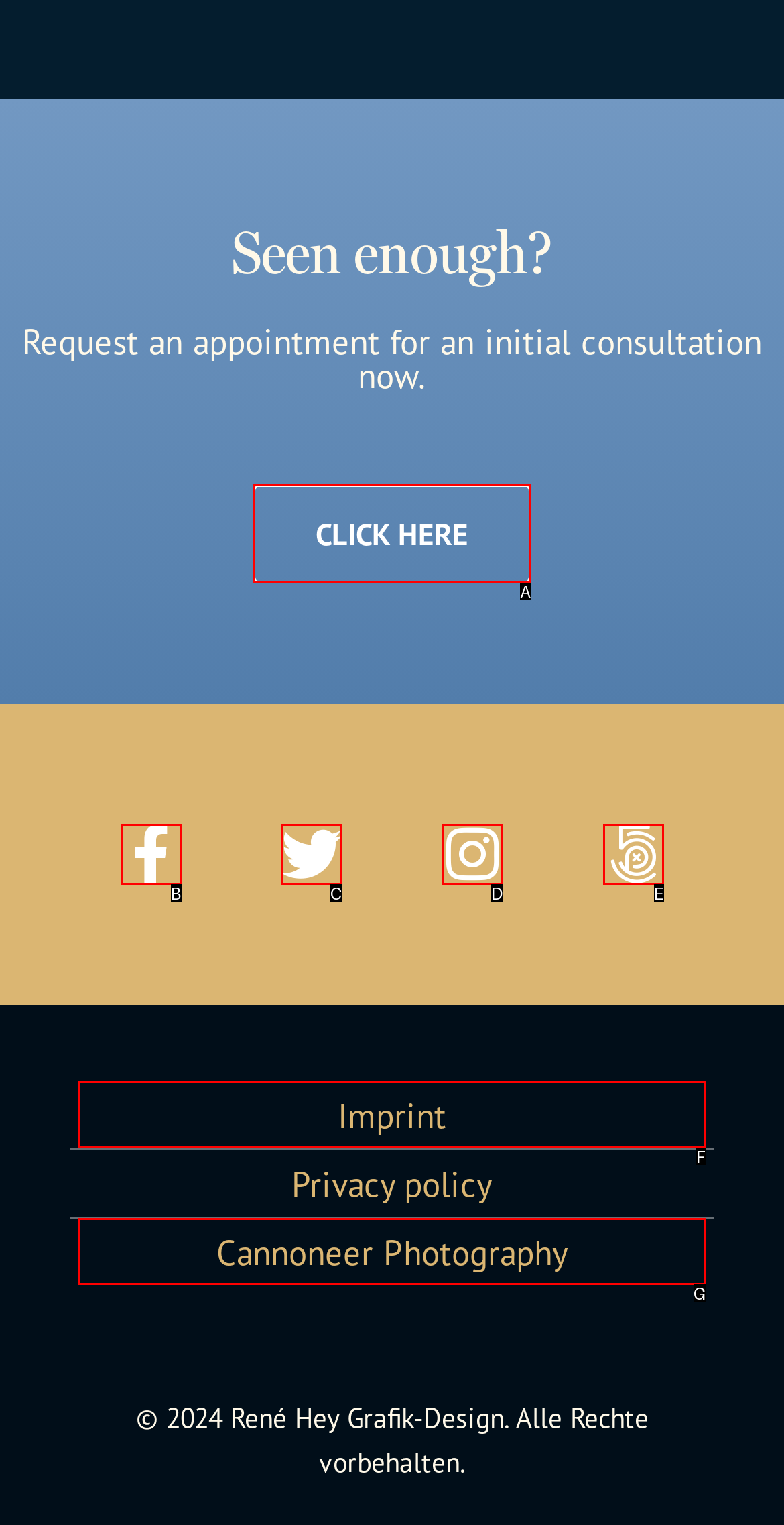Tell me which one HTML element best matches the description: Instagram Answer with the option's letter from the given choices directly.

D